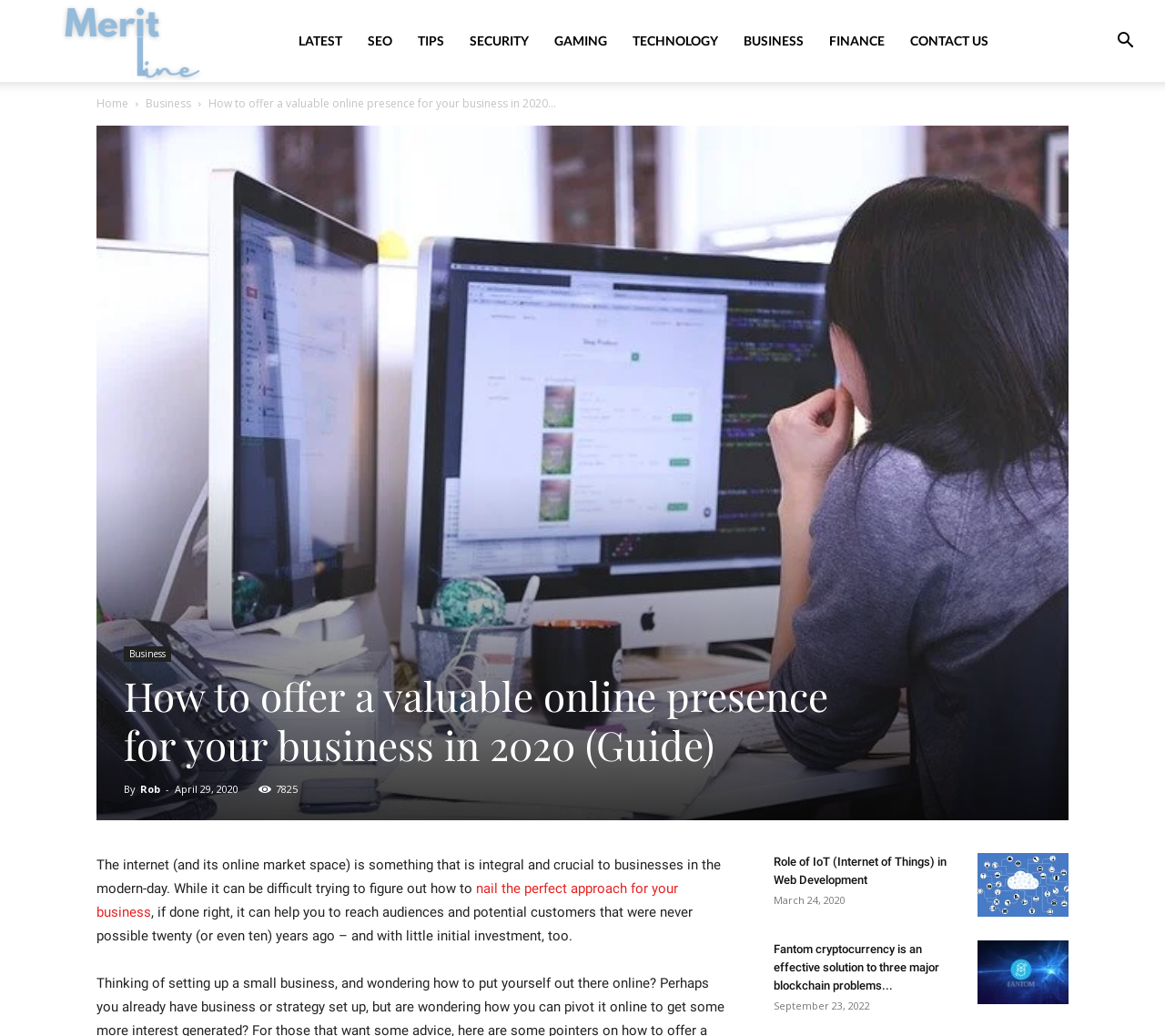Give a comprehensive overview of the webpage, including key elements.

This webpage is about offering a valuable online presence for businesses in 2020. At the top, there is a search button on the right side and a logo on the left side with the text "MeritLine" next to it. Below the logo, there are several links to different categories, including "LATEST", "SEO", "TIPS", "SECURITY", "GAMING", "TECHNOLOGY", "BUSINESS", "FINANCE", and "CONTACT US". 

Below these links, there is a main content area with a heading that reads "How to offer a valuable online presence for your business in 2020 (Guide)". The author of the article is "Rob" and it was published on April 29, 2020. The article starts with a paragraph that explains the importance of the internet and online market space for businesses. 

On the right side of the main content area, there is an image that takes up most of the space. Below the main content area, there are three sections, each with a heading, a link, and an image. The first section is about the role of IoT in web development, the second section is about Fantom cryptocurrency, and the third section is not clearly defined. Each section has a publication date, with the first one published on March 24, 2020, and the second one published on September 23, 2022.